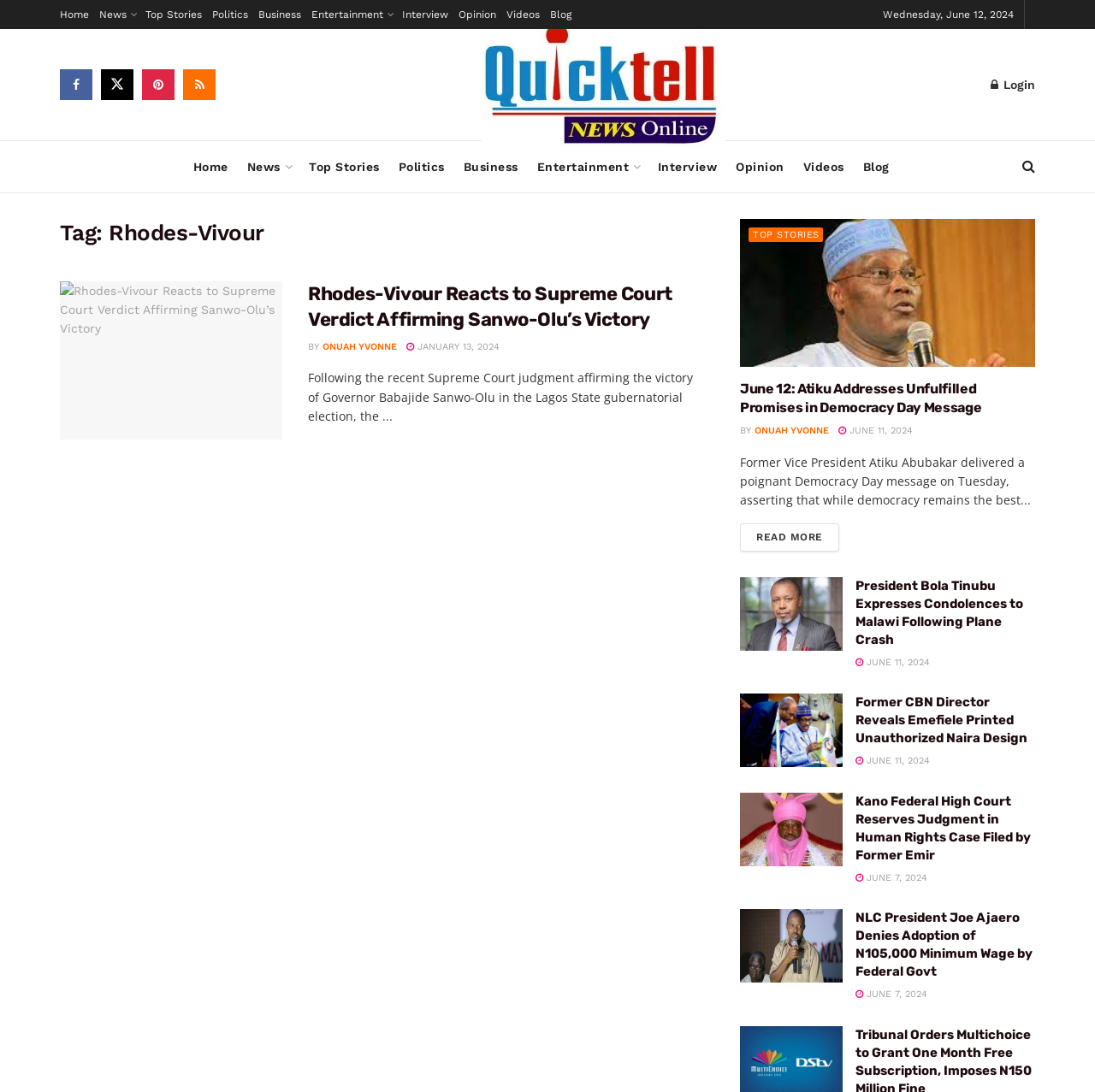Please study the image and answer the question comprehensively:
What is the date displayed on the webpage?

I found the date 'Wednesday, June 12, 2024' displayed on the webpage, which is located at the top of the page, indicated by the StaticText element with bounding box coordinates [0.806, 0.008, 0.926, 0.019].